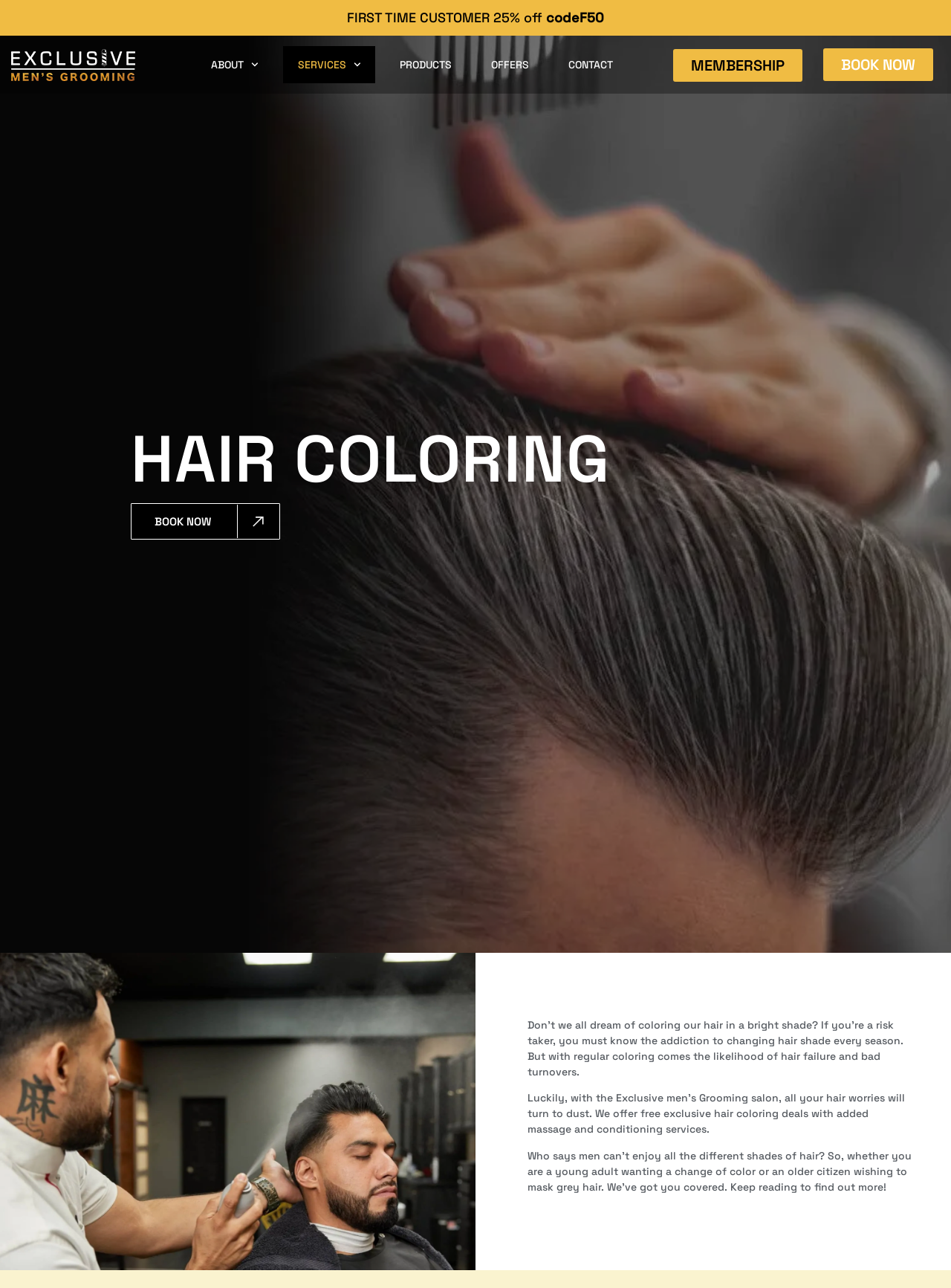Locate the bounding box coordinates of the region to be clicked to comply with the following instruction: "Click on 'BOOK NOW'". The coordinates must be four float numbers between 0 and 1, in the form [left, top, right, bottom].

[0.138, 0.39, 0.295, 0.419]